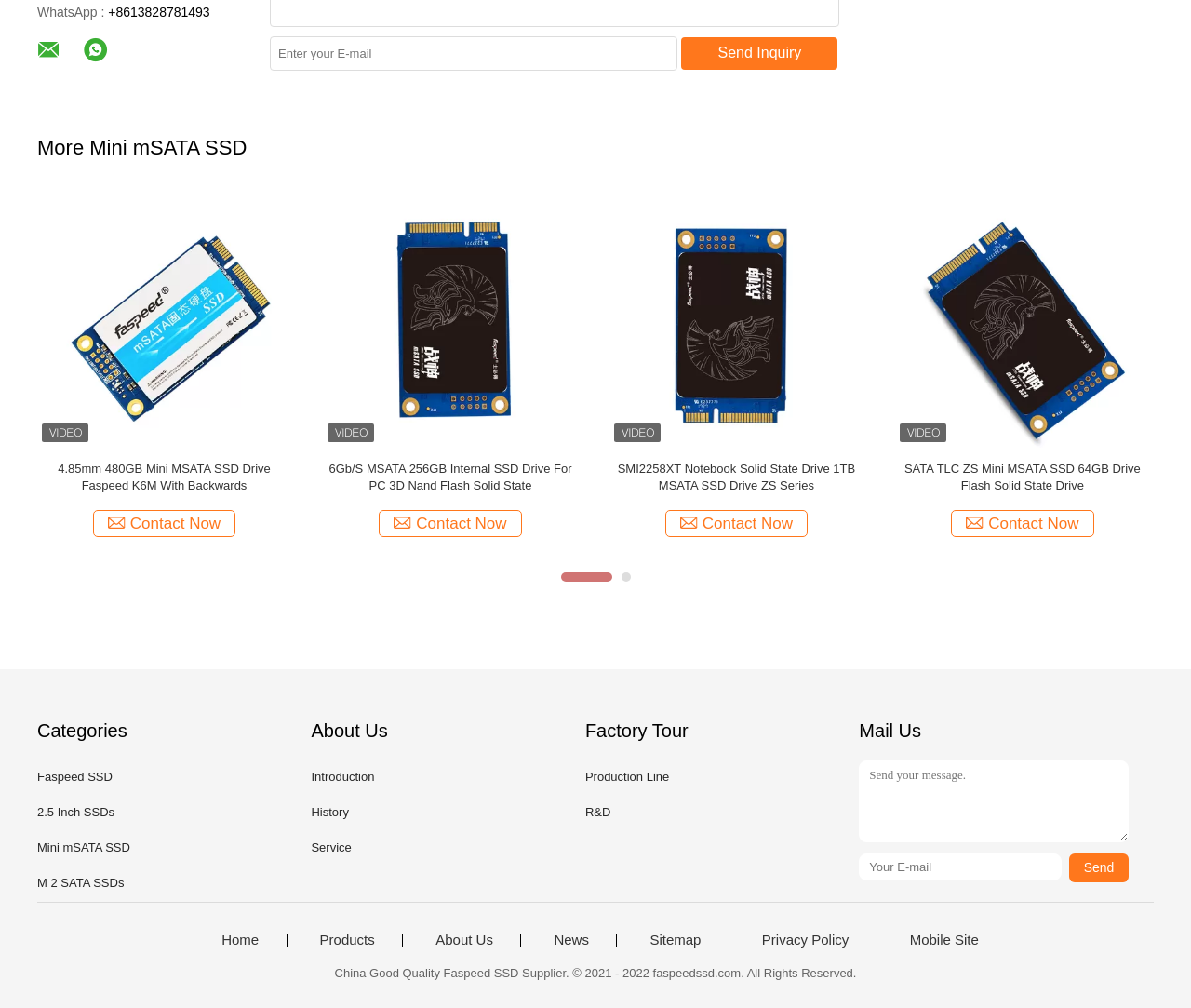Extract the bounding box coordinates for the HTML element that matches this description: "Production Line". The coordinates should be four float numbers between 0 and 1, i.e., [left, top, right, bottom].

[0.491, 0.764, 0.562, 0.777]